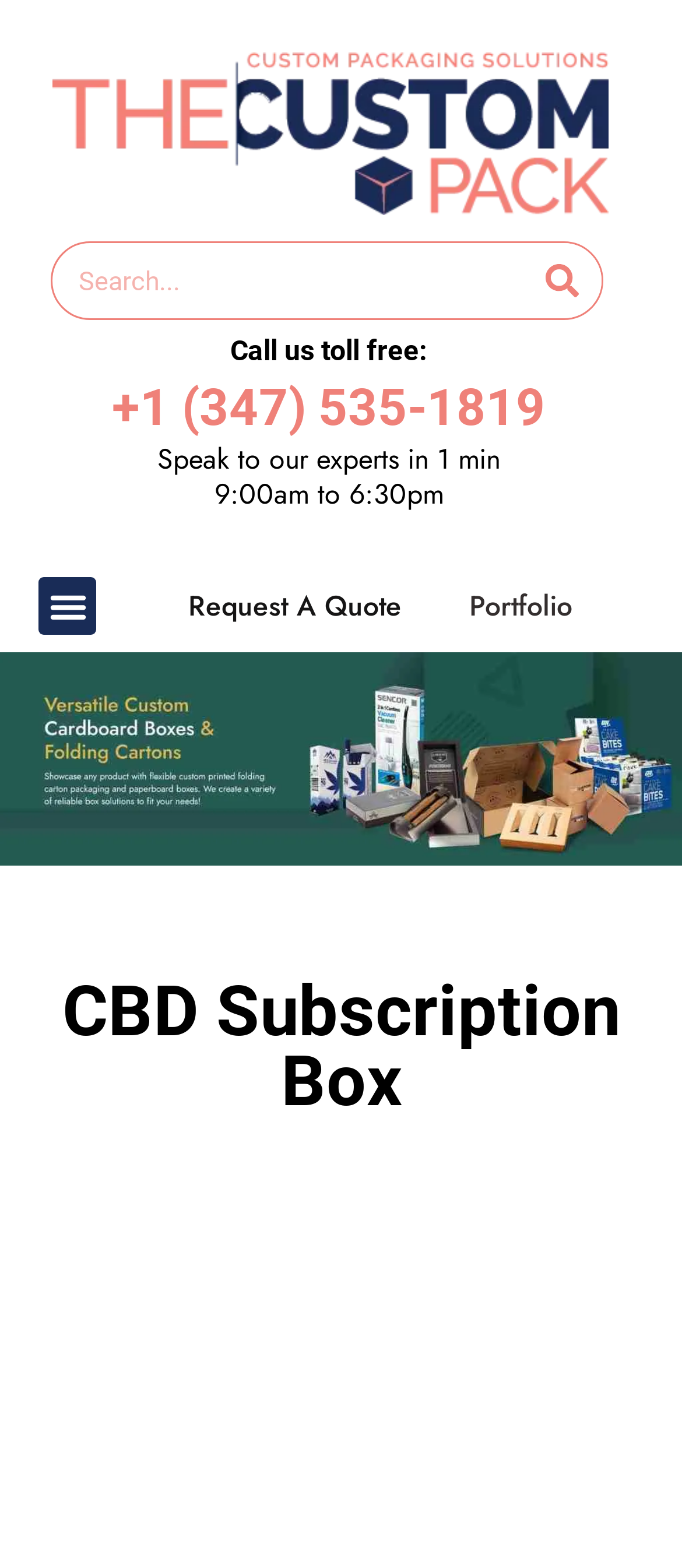Determine the bounding box coordinates of the target area to click to execute the following instruction: "Toggle the menu."

[0.056, 0.368, 0.141, 0.405]